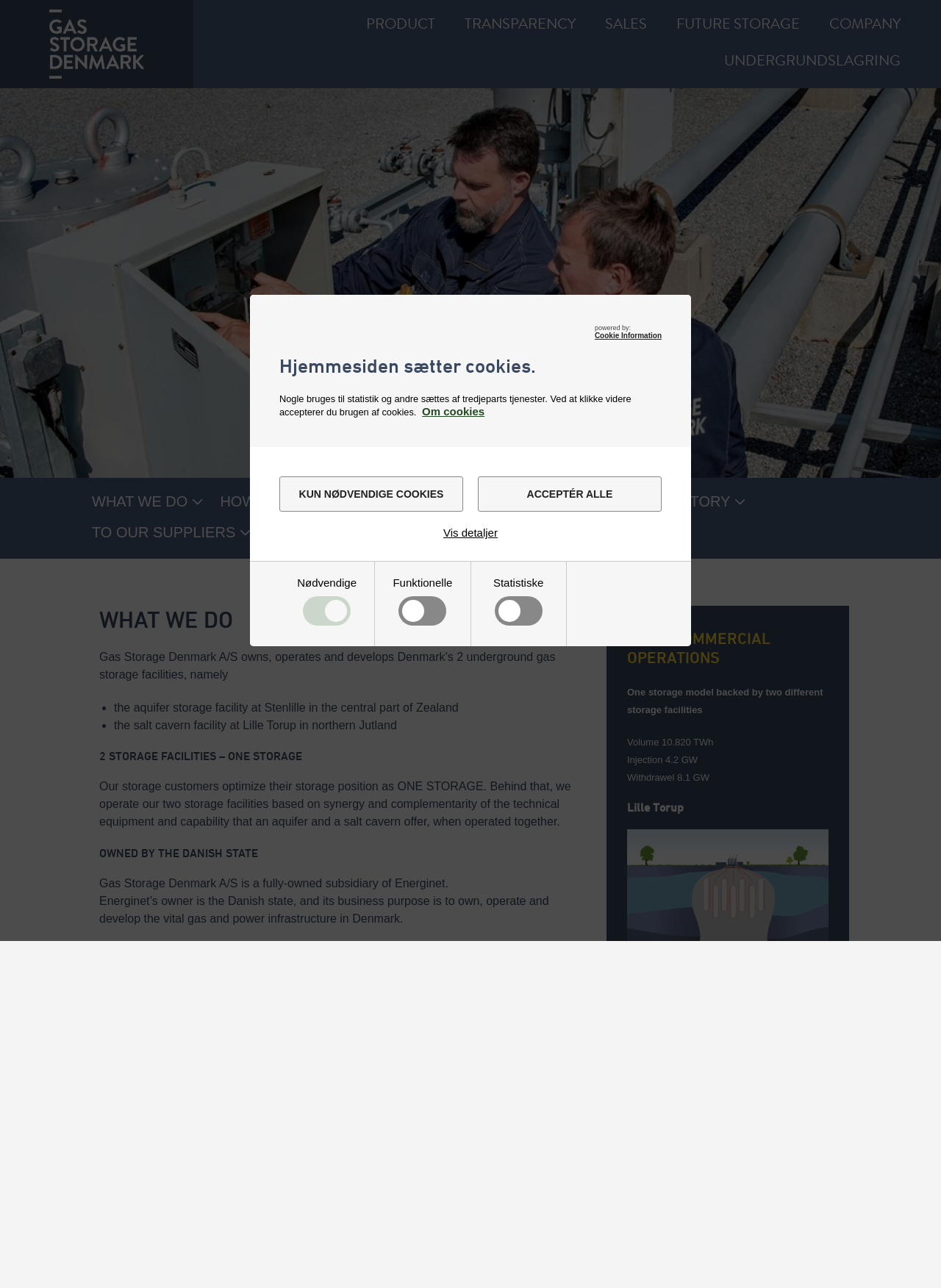Point out the bounding box coordinates of the section to click in order to follow this instruction: "Go to the TECH category".

None